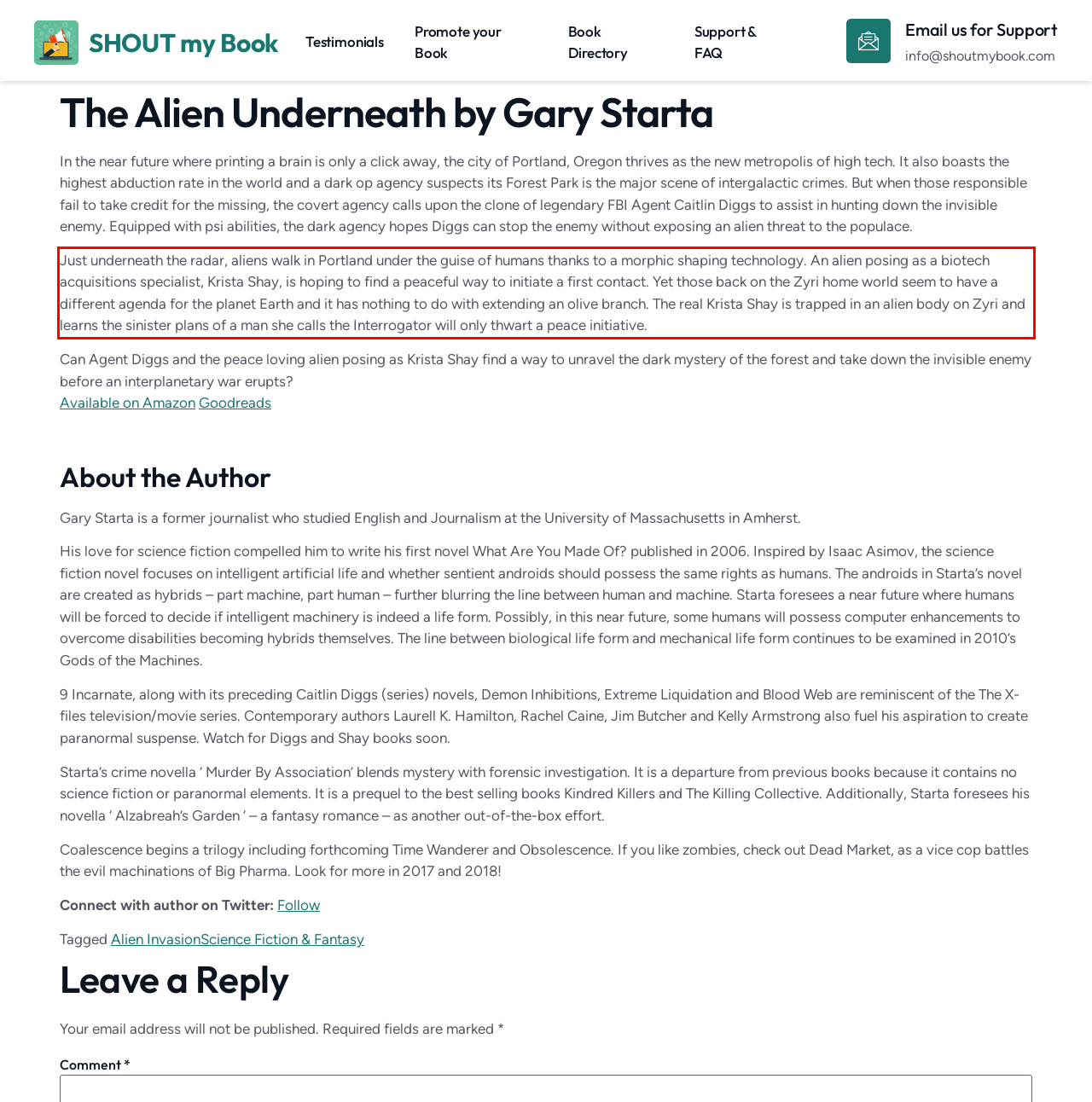Please recognize and transcribe the text located inside the red bounding box in the webpage image.

Just underneath the radar, aliens walk in Portland under the guise of humans thanks to a morphic shaping technology. An alien posing as a biotech acquisitions specialist, Krista Shay, is hoping to find a peaceful way to initiate a first contact. Yet those back on the Zyri home world seem to have a different agenda for the planet Earth and it has nothing to do with extending an olive branch. The real Krista Shay is trapped in an alien body on Zyri and learns the sinister plans of a man she calls the Interrogator will only thwart a peace initiative.